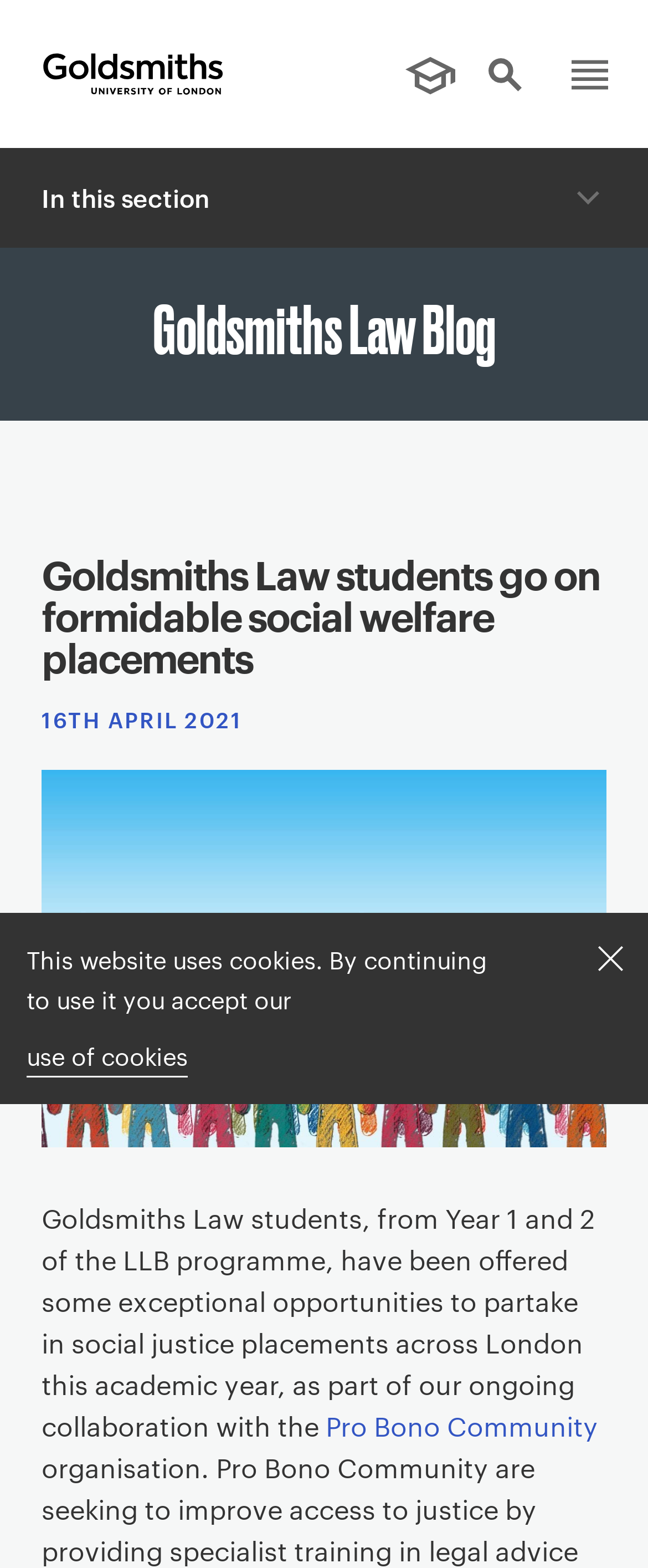Please specify the bounding box coordinates of the area that should be clicked to accomplish the following instruction: "view social welfare placements article". The coordinates should consist of four float numbers between 0 and 1, i.e., [left, top, right, bottom].

[0.064, 0.449, 0.374, 0.468]